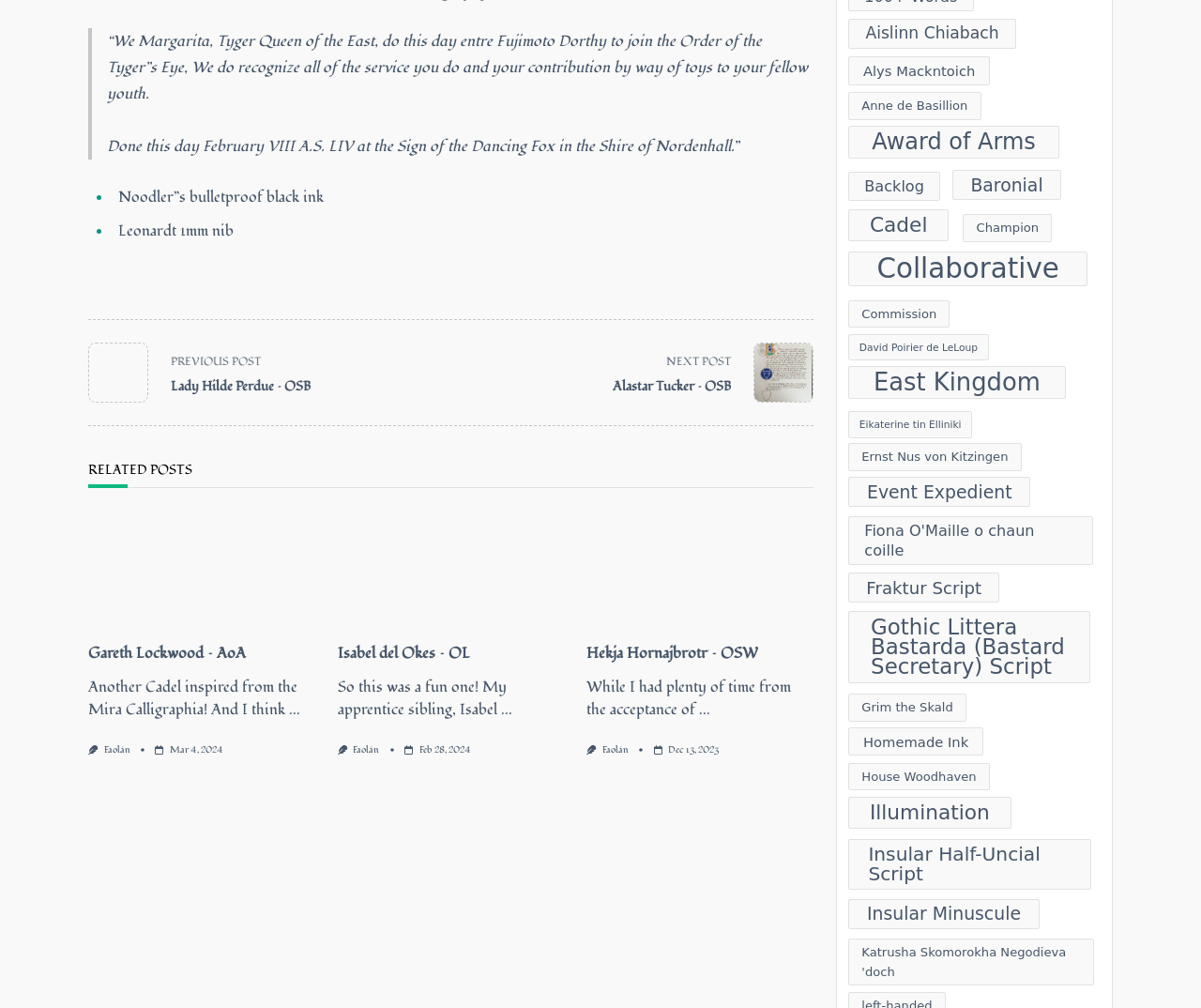Identify the bounding box coordinates for the region of the element that should be clicked to carry out the instruction: "Click the 'PREVIOUS POST Lady Hilde Perdue – OSB' link". The bounding box coordinates should be four float numbers between 0 and 1, i.e., [left, top, right, bottom].

[0.073, 0.34, 0.265, 0.399]